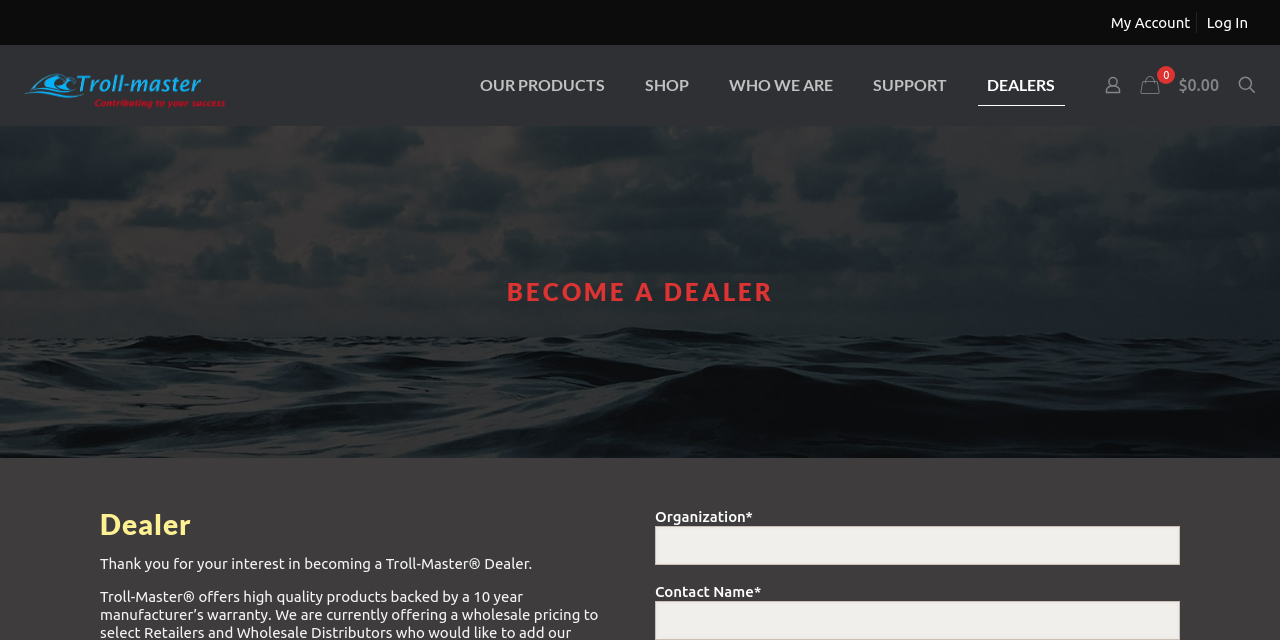What is the purpose of this webpage?
Using the image, respond with a single word or phrase.

Become a dealer